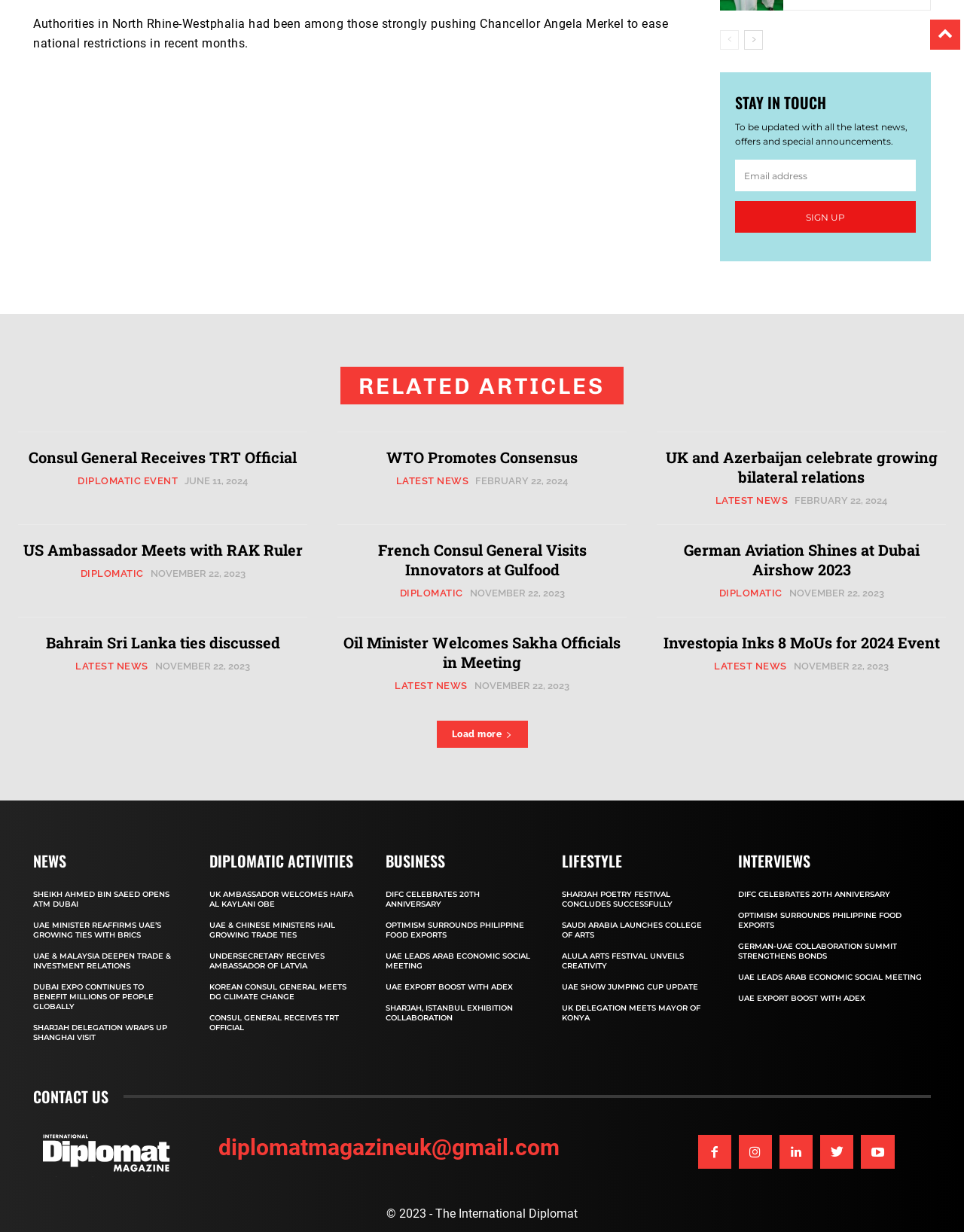Please identify the bounding box coordinates of the element that needs to be clicked to execute the following command: "Click the 'prev-page' link". Provide the bounding box using four float numbers between 0 and 1, formatted as [left, top, right, bottom].

[0.747, 0.024, 0.766, 0.04]